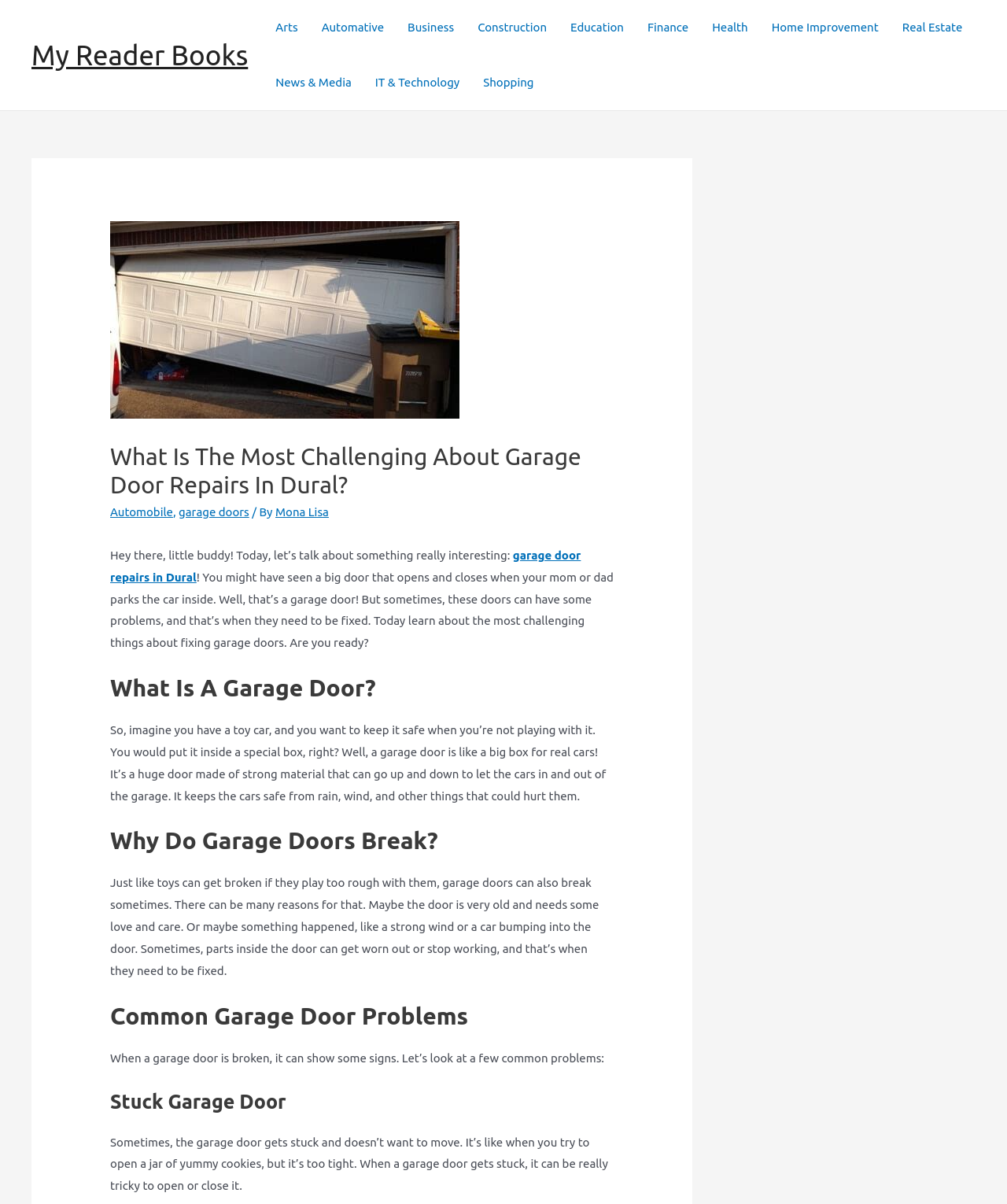Identify the bounding box coordinates for the UI element mentioned here: "garage door repairs in Dural". Provide the coordinates as four float values between 0 and 1, i.e., [left, top, right, bottom].

[0.109, 0.455, 0.577, 0.485]